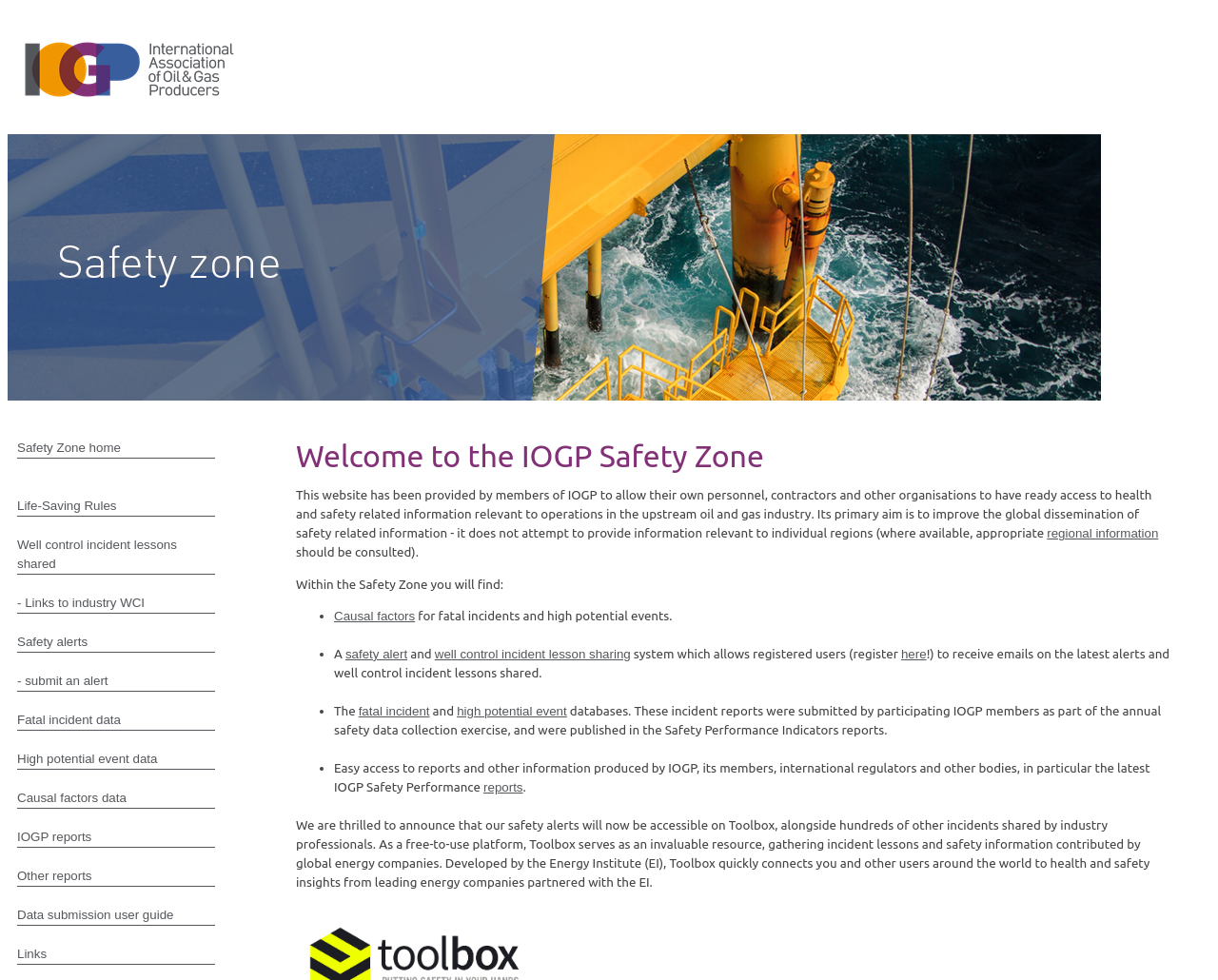Could you indicate the bounding box coordinates of the region to click in order to complete this instruction: "Click the 'Safety Zone home' link".

[0.014, 0.448, 0.177, 0.468]